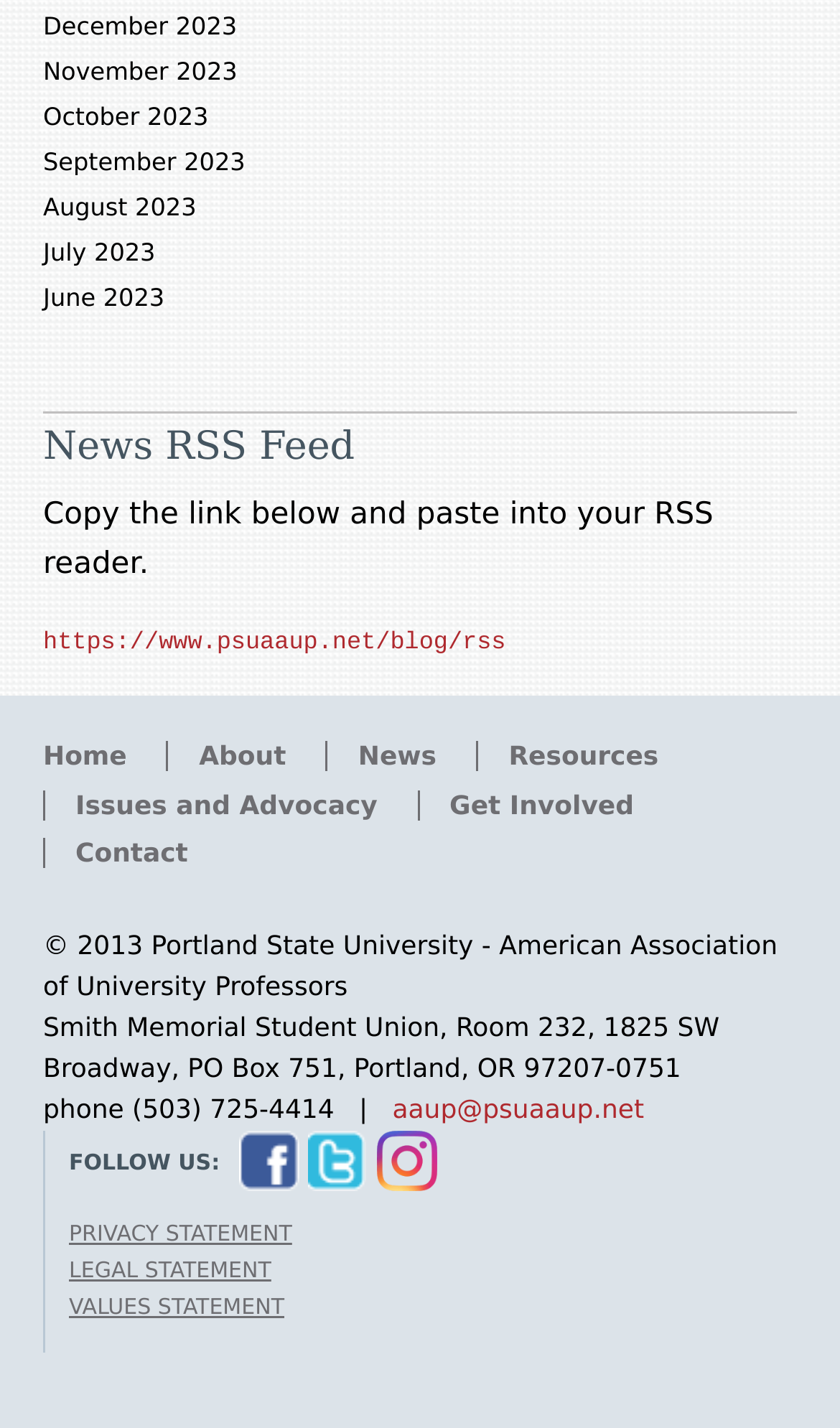Identify the bounding box coordinates of the section to be clicked to complete the task described by the following instruction: "Follow PSU AAUP on Facebook". The coordinates should be four float numbers between 0 and 1, formatted as [left, top, right, bottom].

[0.283, 0.797, 0.309, 0.821]